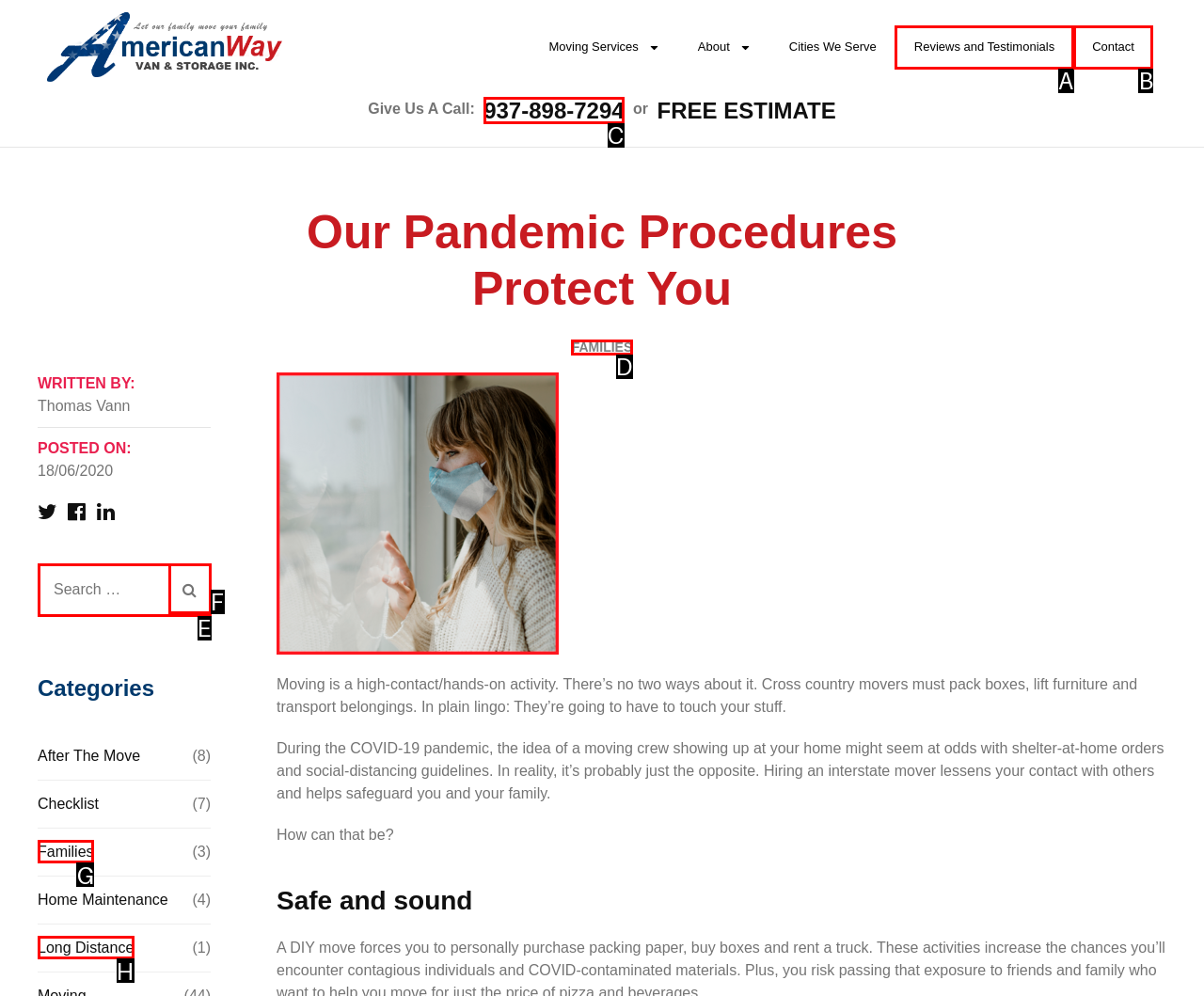Decide which HTML element to click to complete the task: Call 937-898-7294 Provide the letter of the appropriate option.

C